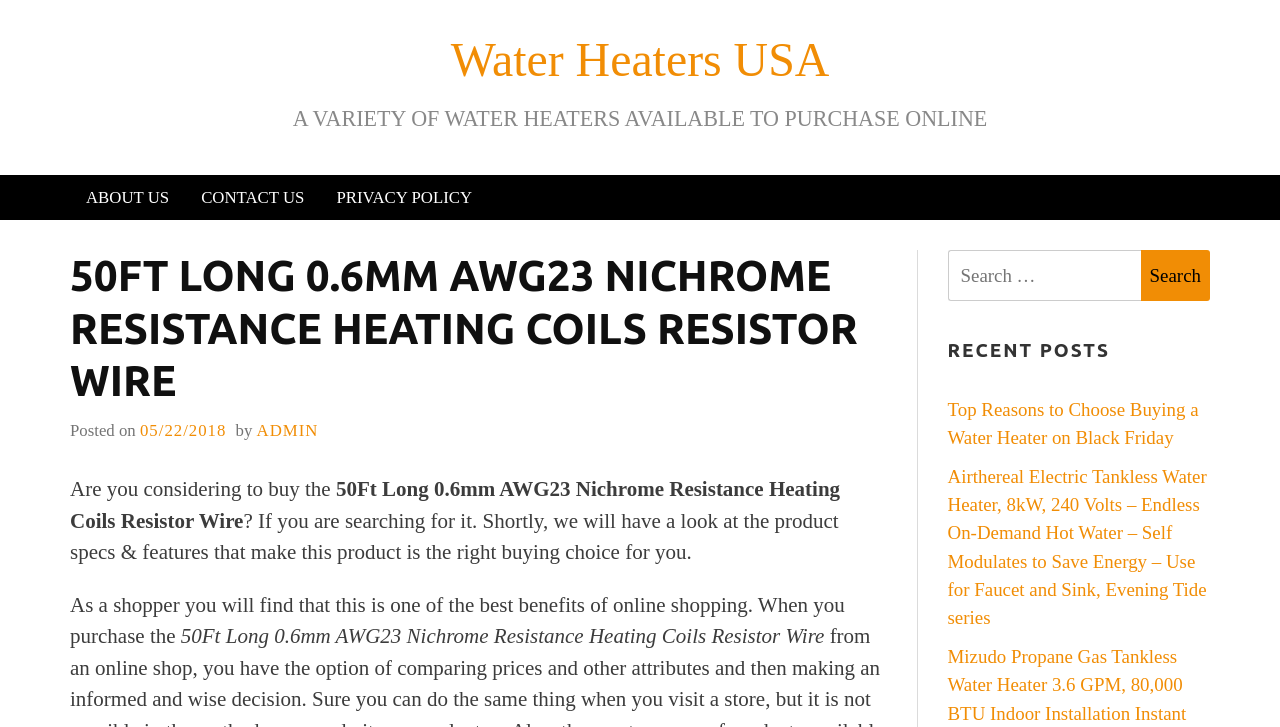What is the product being discussed?
Examine the webpage screenshot and provide an in-depth answer to the question.

Based on the webpage content, the product being discussed is mentioned in the heading and the text, which is '50Ft Long 0.6mm AWG23 Nichrome Resistance Heating Coils Resistor Wire'.